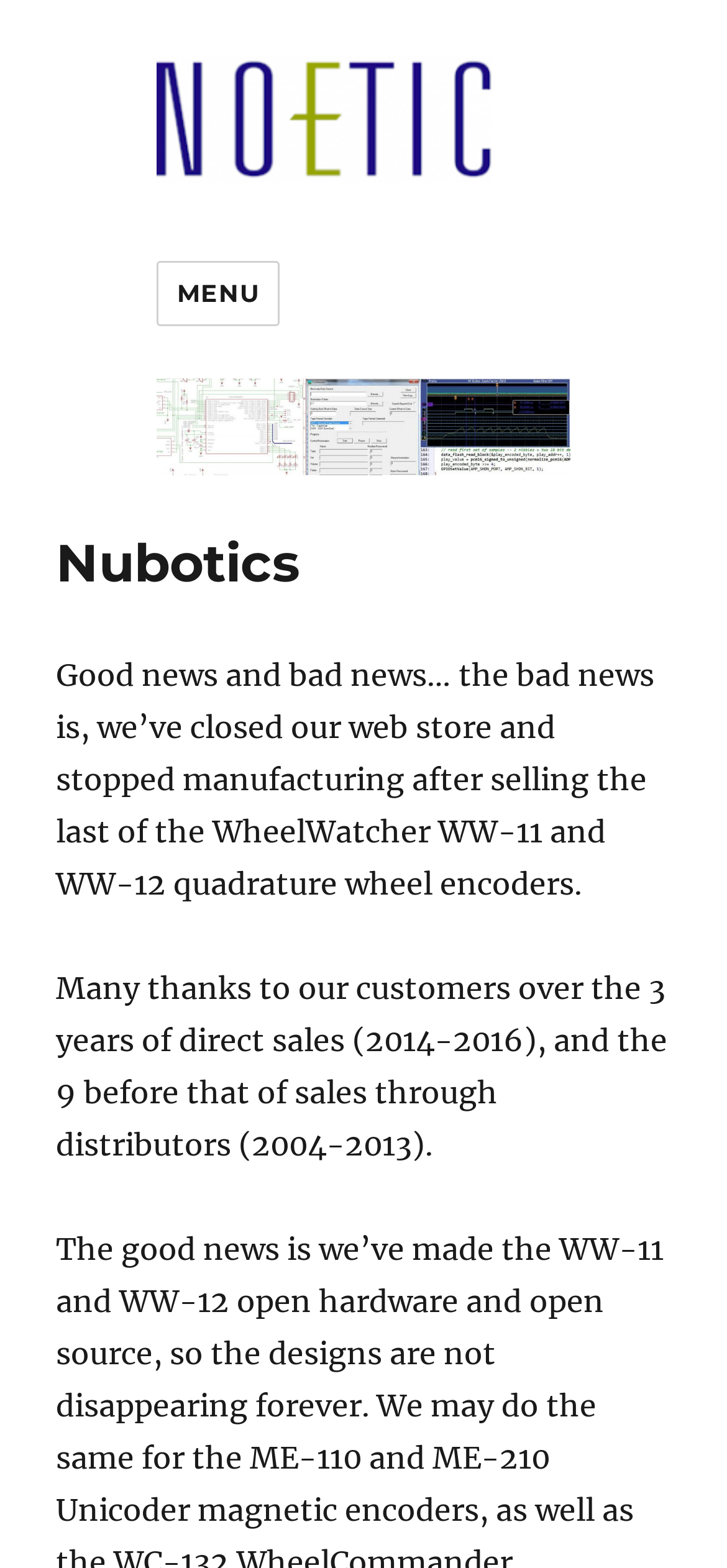Provide the bounding box coordinates for the UI element described in this sentence: "Menu". The coordinates should be four float values between 0 and 1, i.e., [left, top, right, bottom].

[0.215, 0.167, 0.386, 0.208]